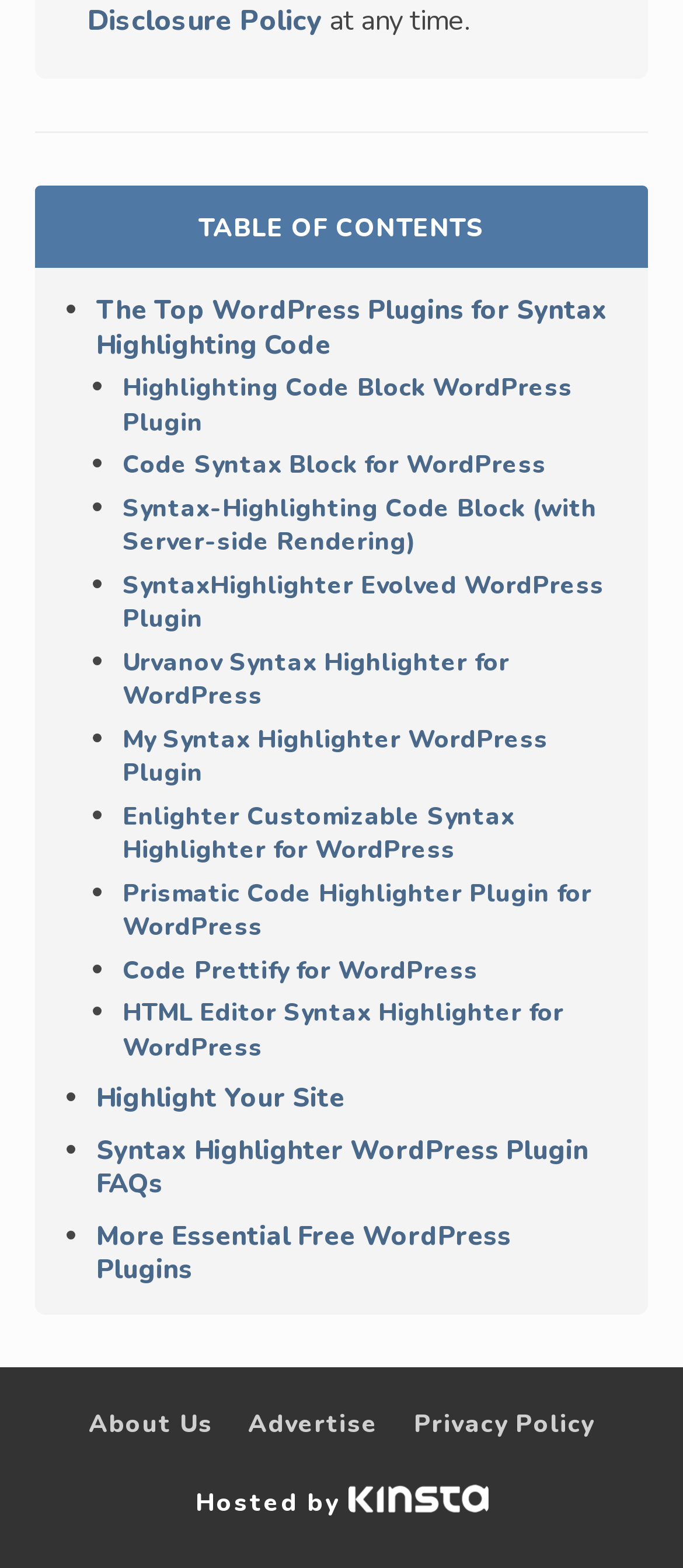Could you determine the bounding box coordinates of the clickable element to complete the instruction: "Click on 'The Top WordPress Plugins for Syntax Highlighting Code'"? Provide the coordinates as four float numbers between 0 and 1, i.e., [left, top, right, bottom].

[0.141, 0.187, 0.89, 0.231]